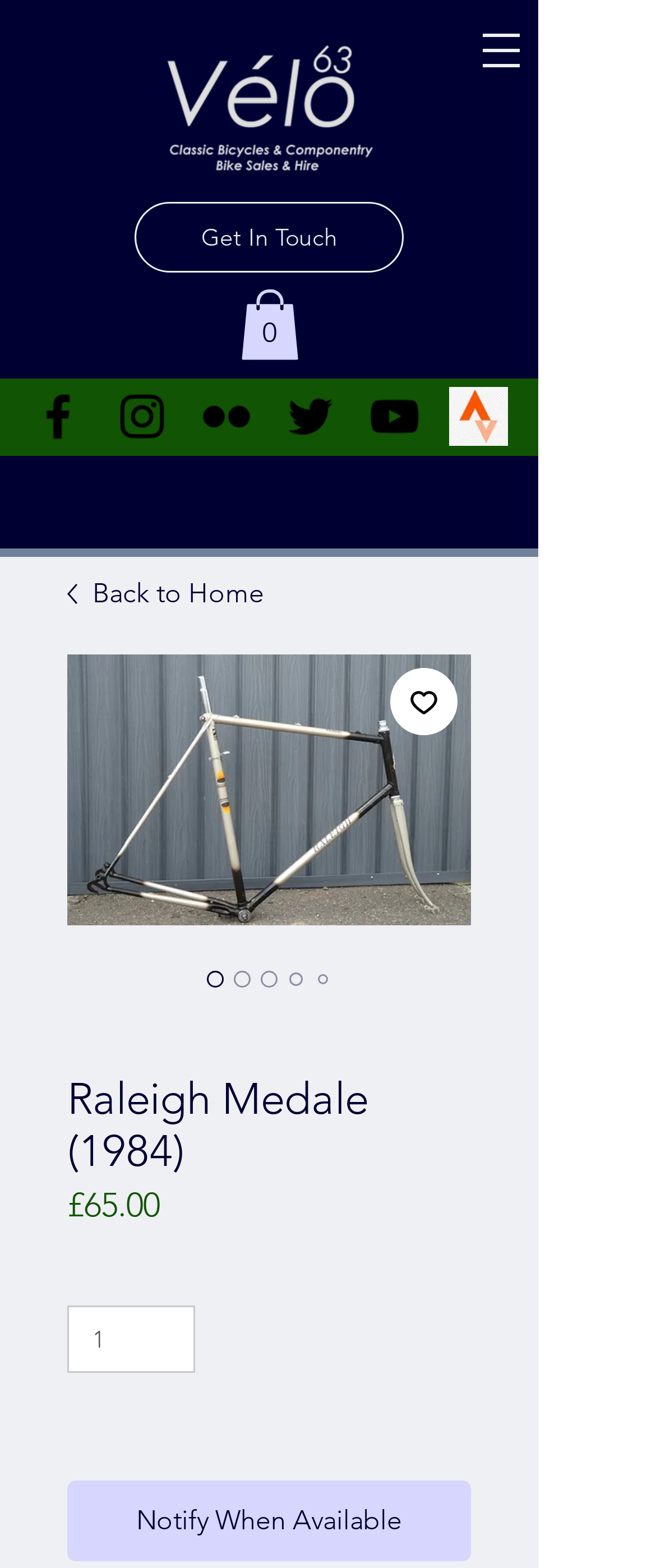Determine the coordinates of the bounding box for the clickable area needed to execute this instruction: "Go to LifeInSYS Market".

None